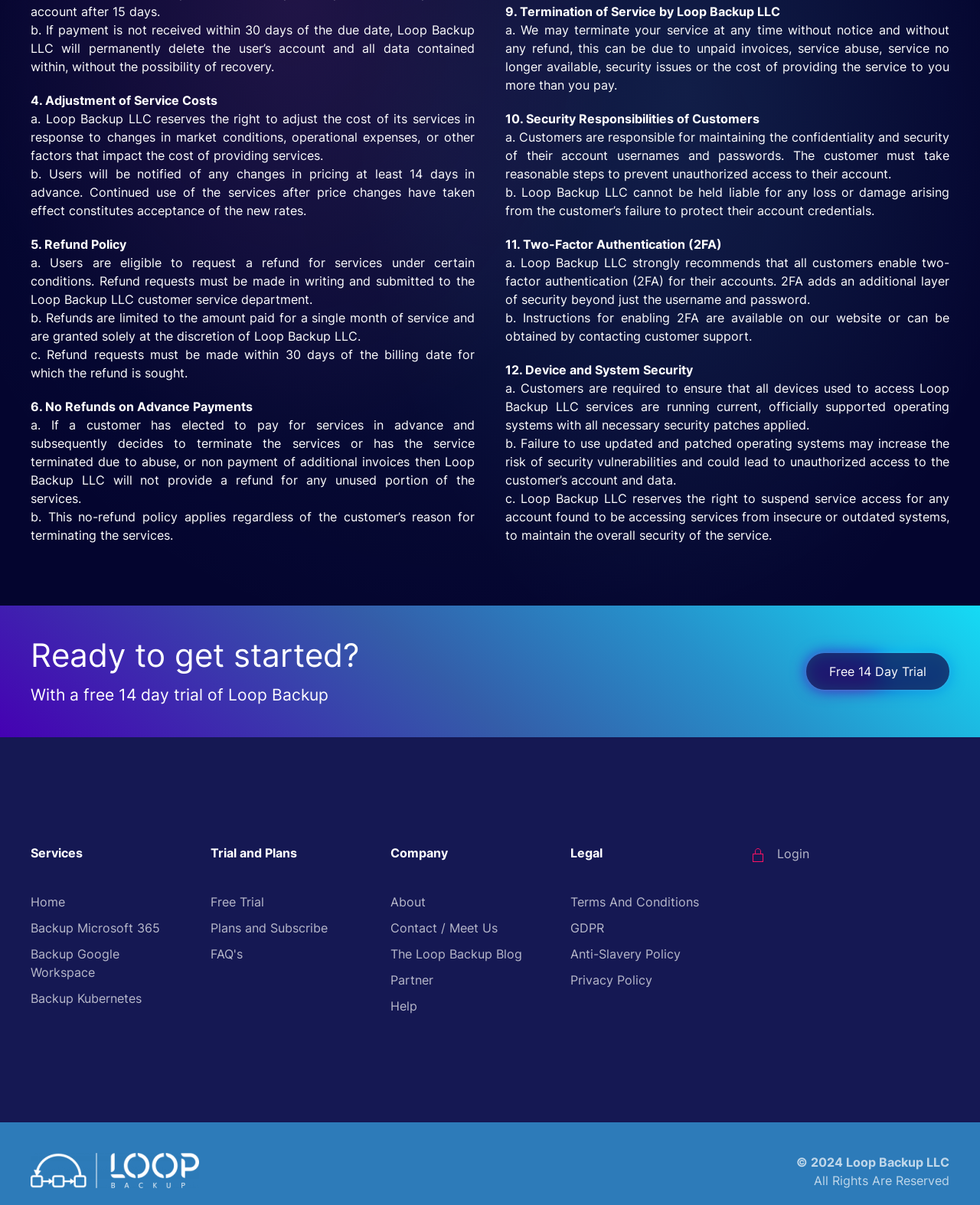Show the bounding box coordinates for the HTML element described as: "Plans and Subscribe".

[0.215, 0.762, 0.367, 0.777]